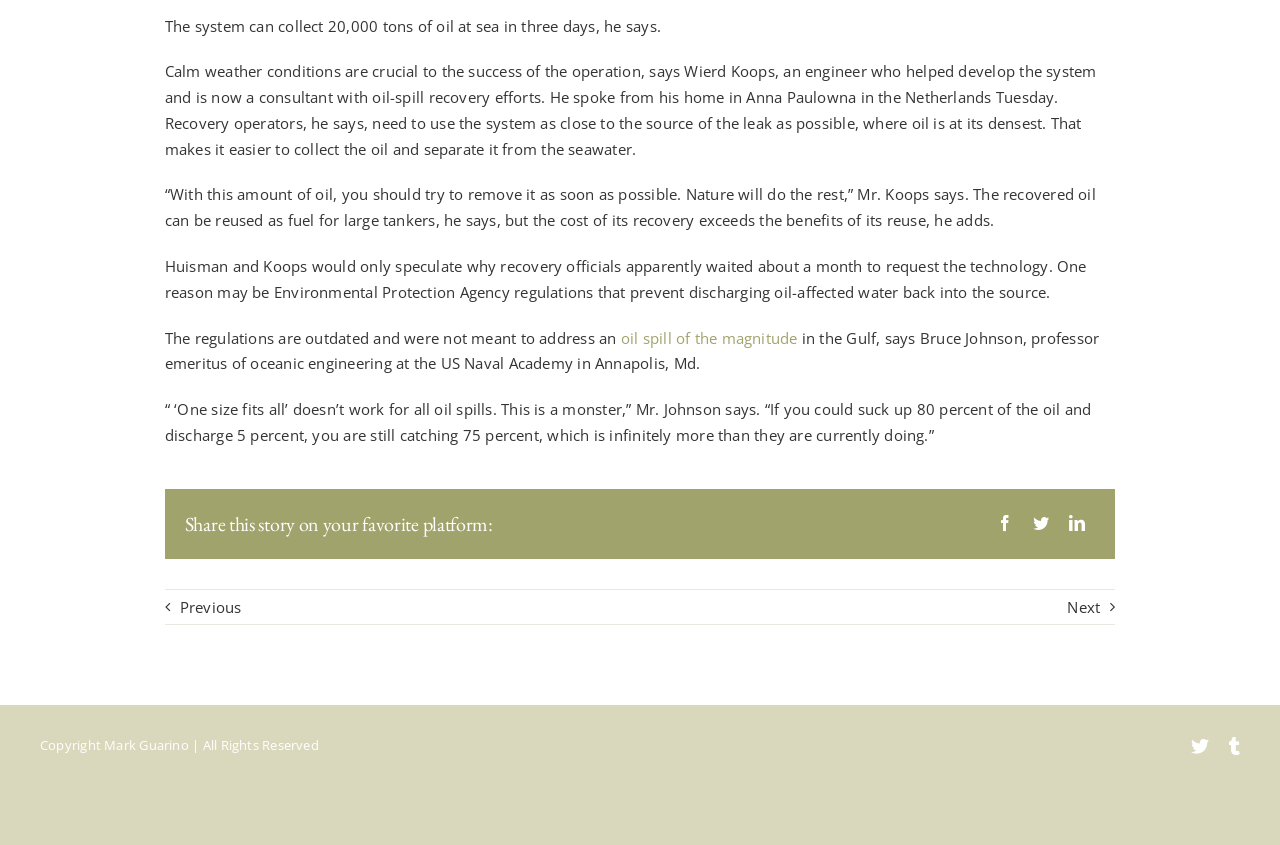Determine the bounding box coordinates of the element that should be clicked to execute the following command: "Go to the next page".

[0.834, 0.706, 0.871, 0.73]